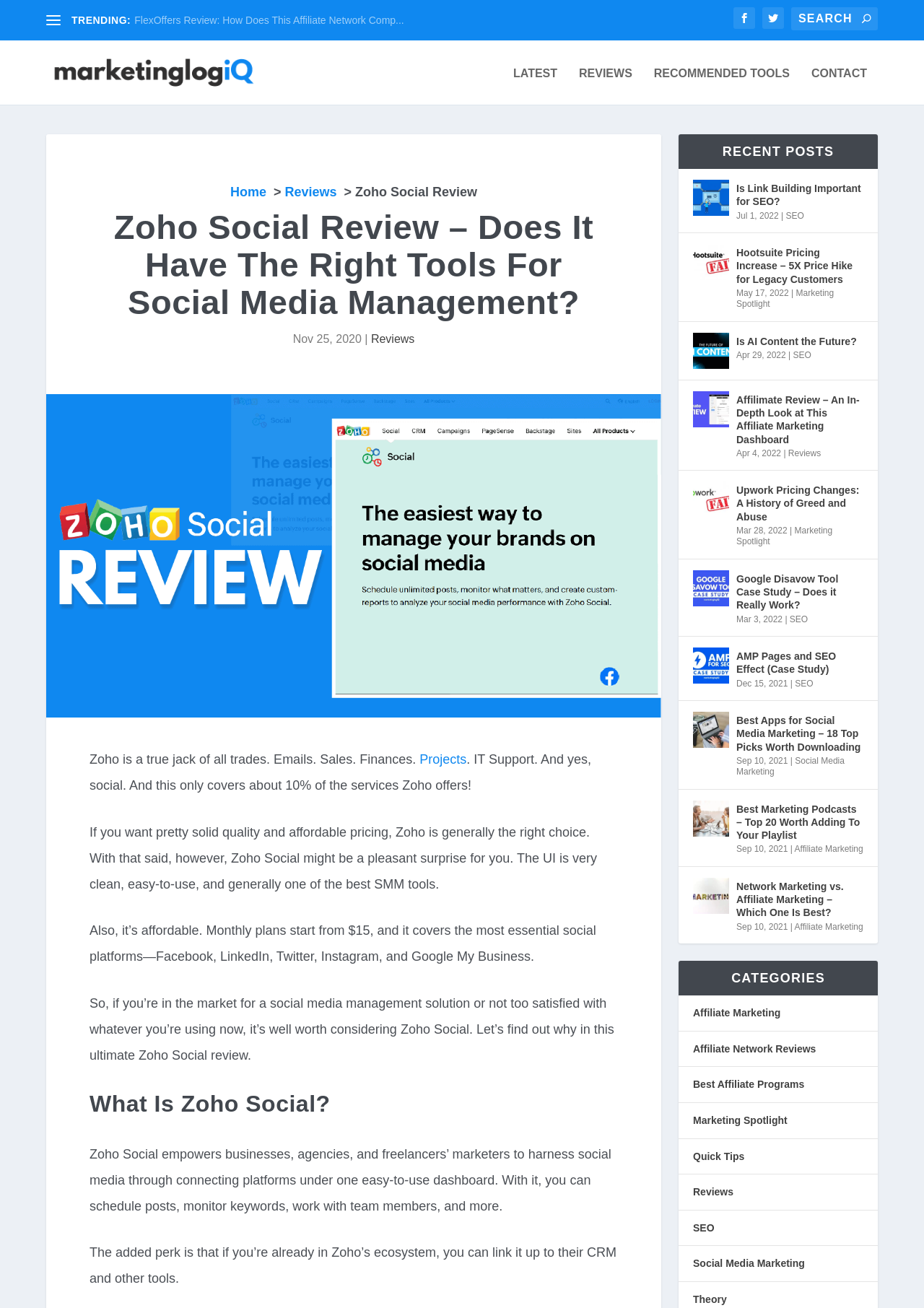Predict the bounding box coordinates of the area that should be clicked to accomplish the following instruction: "Go to the contact page". The bounding box coordinates should consist of four float numbers between 0 and 1, i.e., [left, top, right, bottom].

[0.878, 0.052, 0.938, 0.08]